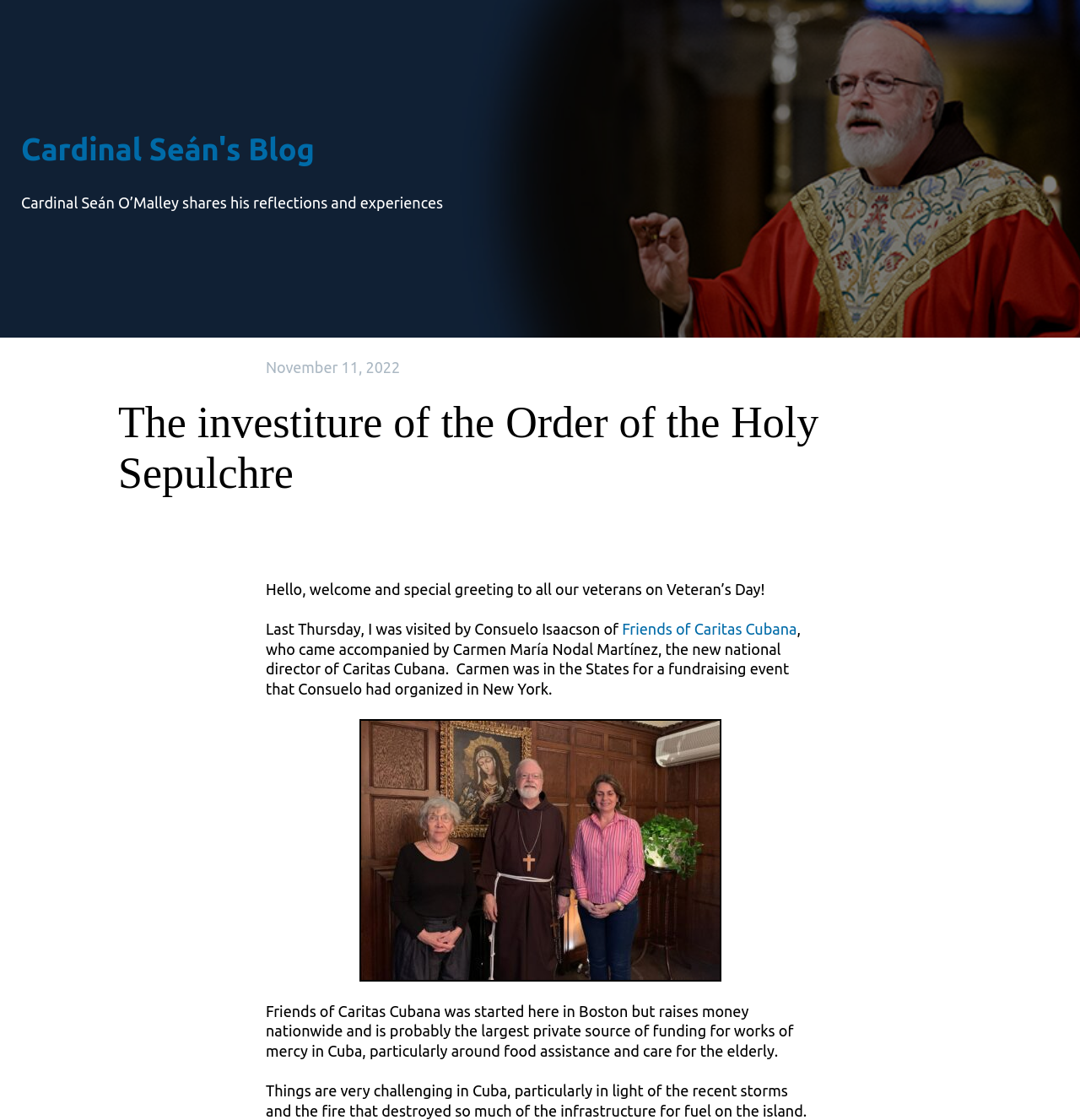Provide the bounding box coordinates of the UI element that matches the description: "Friends of Caritas Cubana".

[0.576, 0.554, 0.738, 0.569]